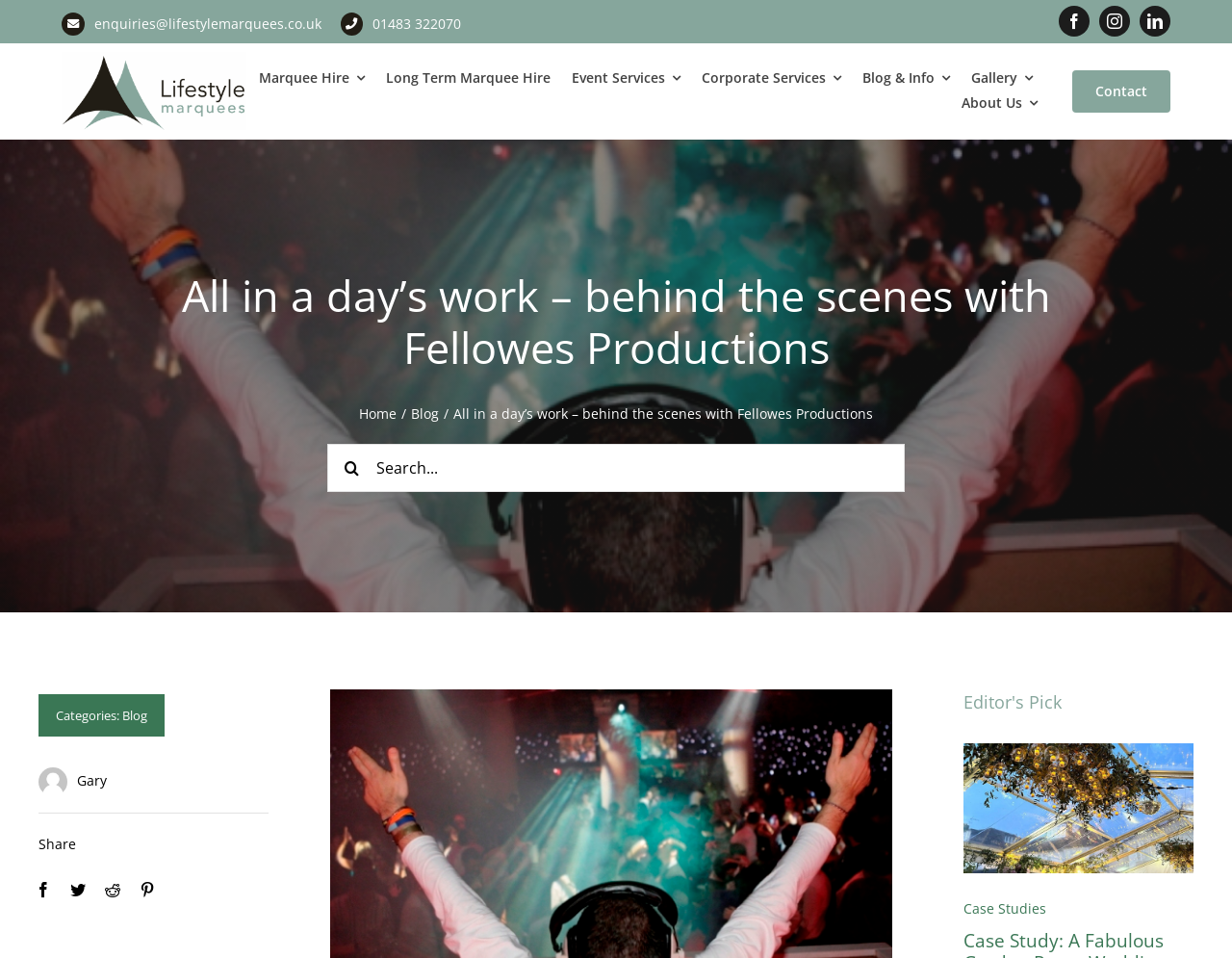Offer a detailed account of what is visible on the webpage.

This webpage is about Lifestyle Marquees Limited, a company that provides marquee hire and event services. At the top left corner, there is a logo of the company, accompanied by a navigation menu with links to different sections of the website, including Marquee Hire, Long Term Marquee Hire, Event Services, Corporate Services, Blog & Info, Gallery, and About Us.

Below the navigation menu, there is a heading that reads "All in a day's work – behind the scenes with Fellowes Productions", which suggests that the webpage is about a behind-the-scenes look at the working life of DJ Mark Fellowes. 

On the top right corner, there are links to the company's social media profiles, including Facebook, Instagram, and LinkedIn. Next to these links, there is a contact link and a phone number, 01483 322070.

In the middle of the page, there is a search bar with a search button and a dropdown menu with categories, including Blog. Below the search bar, there are links to recent blog posts, including one with a featured image of a garden room marquee.

At the bottom of the page, there are links to share the content on social media platforms, including Facebook, Twitter, Reddit, and Pinterest. There is also a section titled "Editor's Pick" with a link to a case study.